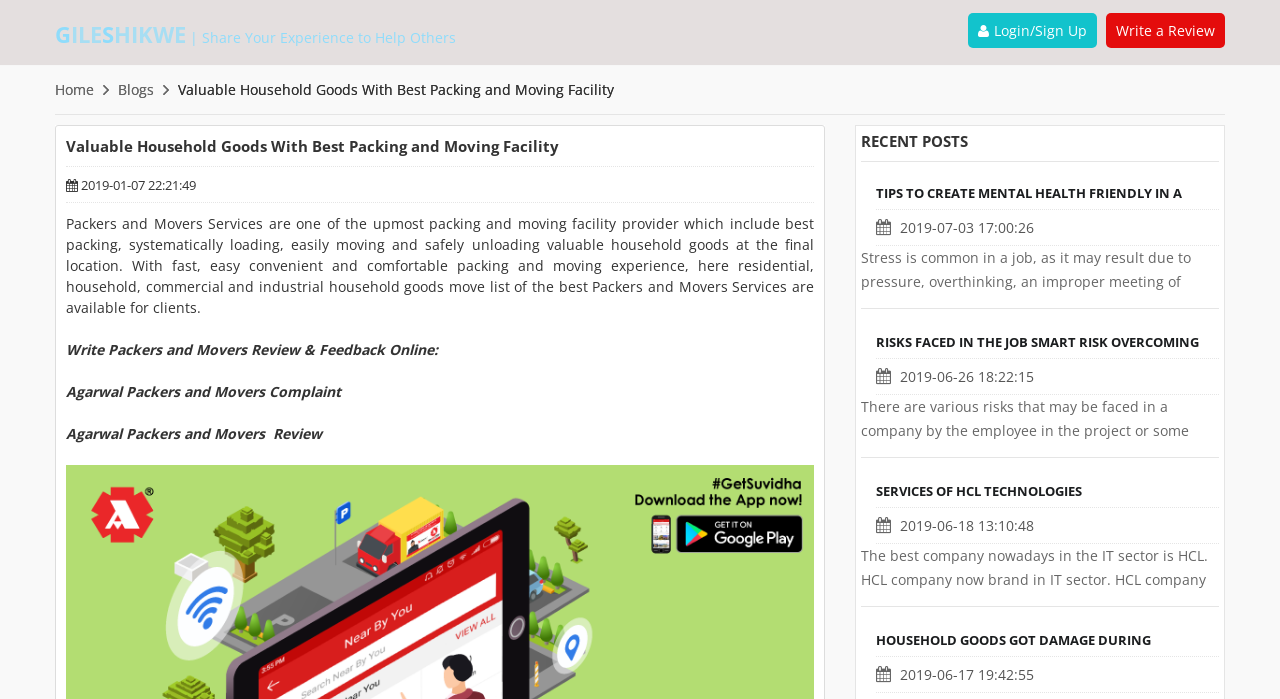What type of content is available on the website?
Make sure to answer the question with a detailed and comprehensive explanation.

The webpage contains a section labeled 'RECENT POSTS' which suggests that the website features blog posts or articles related to packing and moving services. The posts appear to be categorized by date and have headings such as 'TIPS TO CREATE MENTAL HEALTH FRIENDLY IN A PROFESSIONAL ENVIRONMENT' and 'RISKS FACED IN THE JOB SMART RISK OVERCOMING TECHNIQUES'.